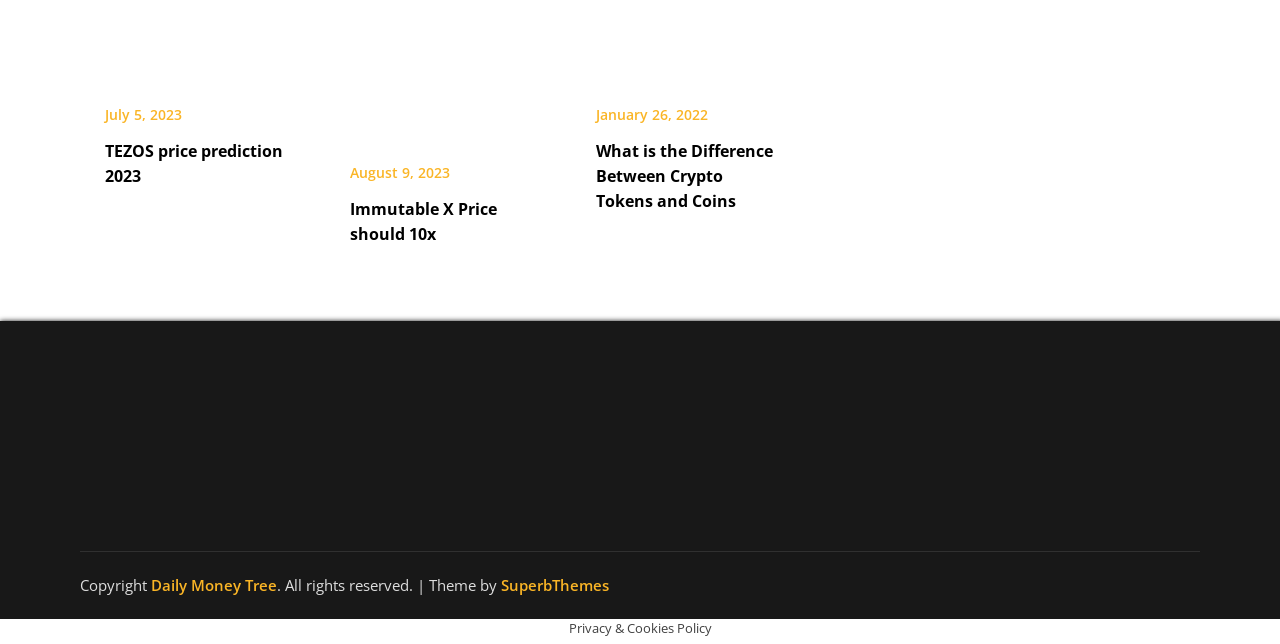Please provide a one-word or phrase answer to the question: 
What is the theme provider of the website?

SuperbThemes